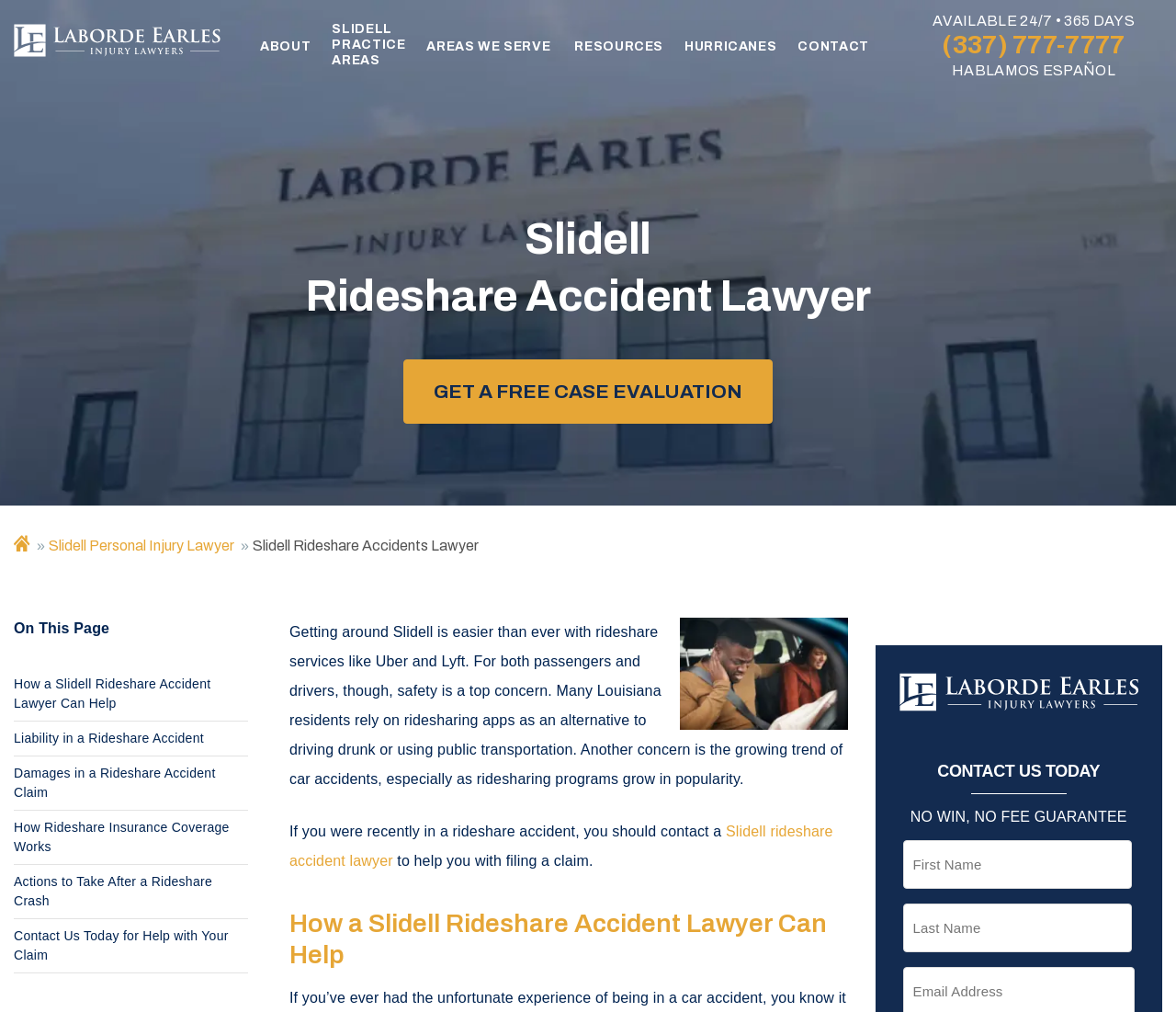Generate a detailed explanation of the webpage's features and information.

The webpage is about a law firm, Laborde Earles, that specializes in personal injury cases, particularly rideshare accidents in Slidell, Louisiana. At the top of the page, there is a logo of the law firm, accompanied by a link to the firm's homepage. Below the logo, there are several navigation links, including "ABOUT", "SLIDELL PRACTICE AREAS", "AREAS WE SERVE", "RESOURCES", "HURRICANES", and "CONTACT".

The main content of the page is divided into sections. The first section has a heading "Slidell Rideshare Accident Lawyer" and a link to get a free case evaluation. Below this section, there is a brief introduction to the importance of safety in ridesharing, followed by a paragraph explaining the growing concern of car accidents involving rideshare services.

The next section is titled "How a Slidell Rideshare Accident Lawyer Can Help" and consists of several subheadings, including "Liability in a Rideshare Accident", "Damages in a Rideshare Accident Claim", "How Rideshare Insurance Coverage Works", and "Actions to Take After a Rideshare Crash". Each subheading is accompanied by a brief description.

To the right of this section, there is an image related to rideshare accidents. Below this image, there is a call-to-action section with a heading "CONTACT US TODAY" and a guarantee of "NO WIN, NO FEE". This section also includes a contact form with fields for first name, last name, and email.

At the bottom of the page, there is a link to contact the law firm, as well as a phone number and a mention of the firm's 24/7 availability. Additionally, there is a link to a Spanish-language version of the website.